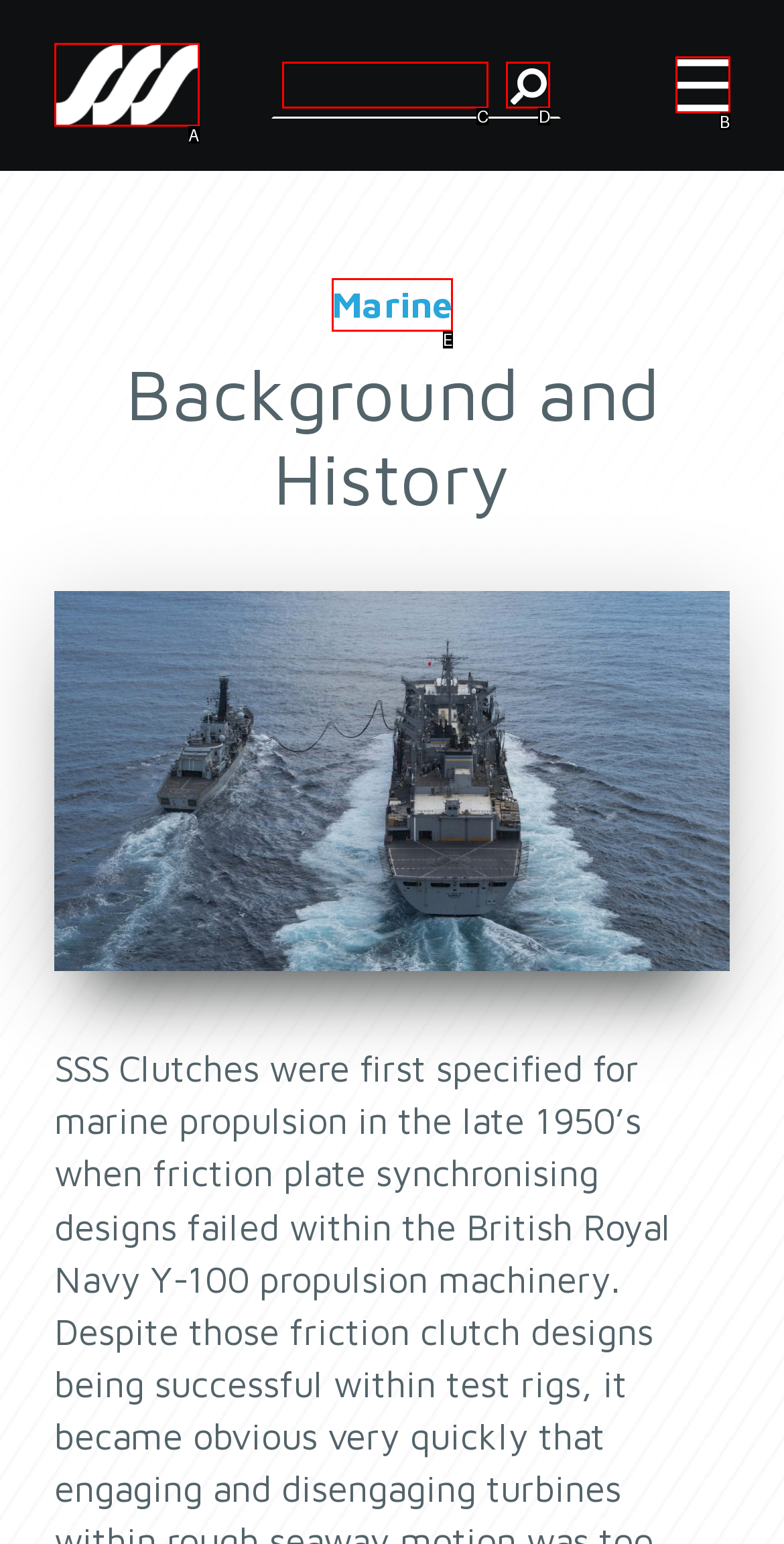Select the letter of the HTML element that best fits the description: title="Show menu"
Answer with the corresponding letter from the provided choices.

B